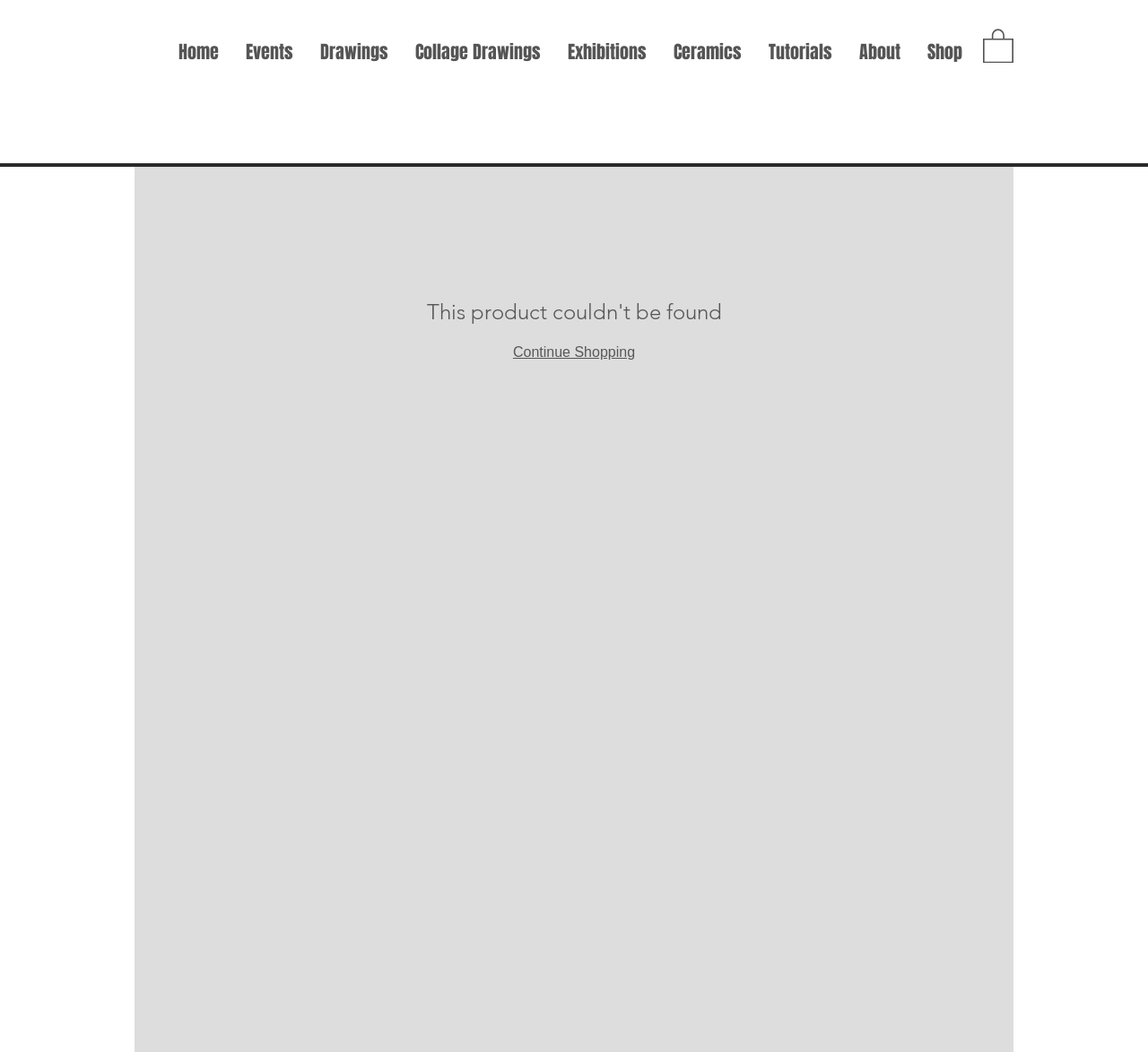Generate a thorough explanation of the webpage's elements.

The webpage is a product page for Qi Fang Colbert Arts. At the top left, there is a navigation menu with 9 links: Home, Events, Drawings, Collage Drawings, Exhibitions, Ceramics, Tutorials, About, and Shop. These links are aligned horizontally and take up about 85% of the width of the page.

Below the navigation menu, there is a button with an image on it, located at the top right corner of the page. The button takes up about 3% of the page's width.

Further down the page, there is a prominent call-to-action link, "Continue Shopping", which is centered horizontally and takes up about 10% of the page's width.